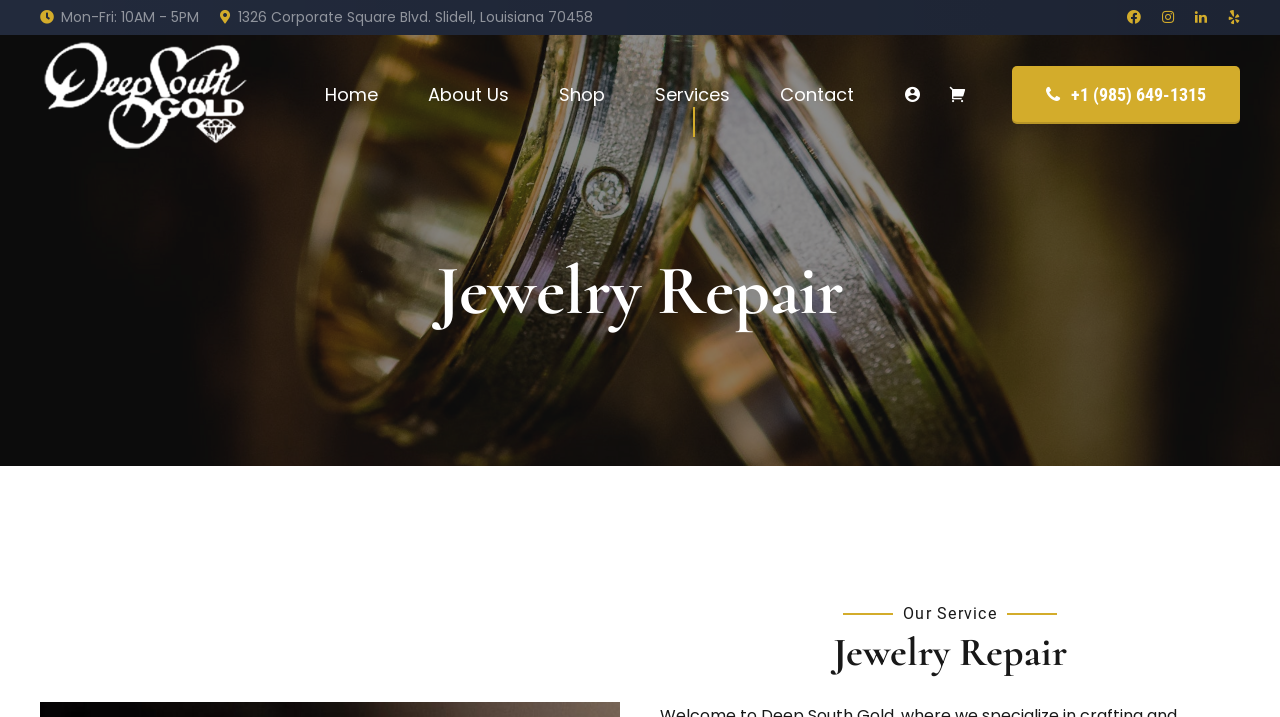What services does Deep South Gold Inc. offer?
Please respond to the question with a detailed and well-explained answer.

I found the services by looking at the middle section of the webpage, where it lists out various services such as 'Jewelry Repair', 'Ring Sizing', 'Stone Replacement', and more.